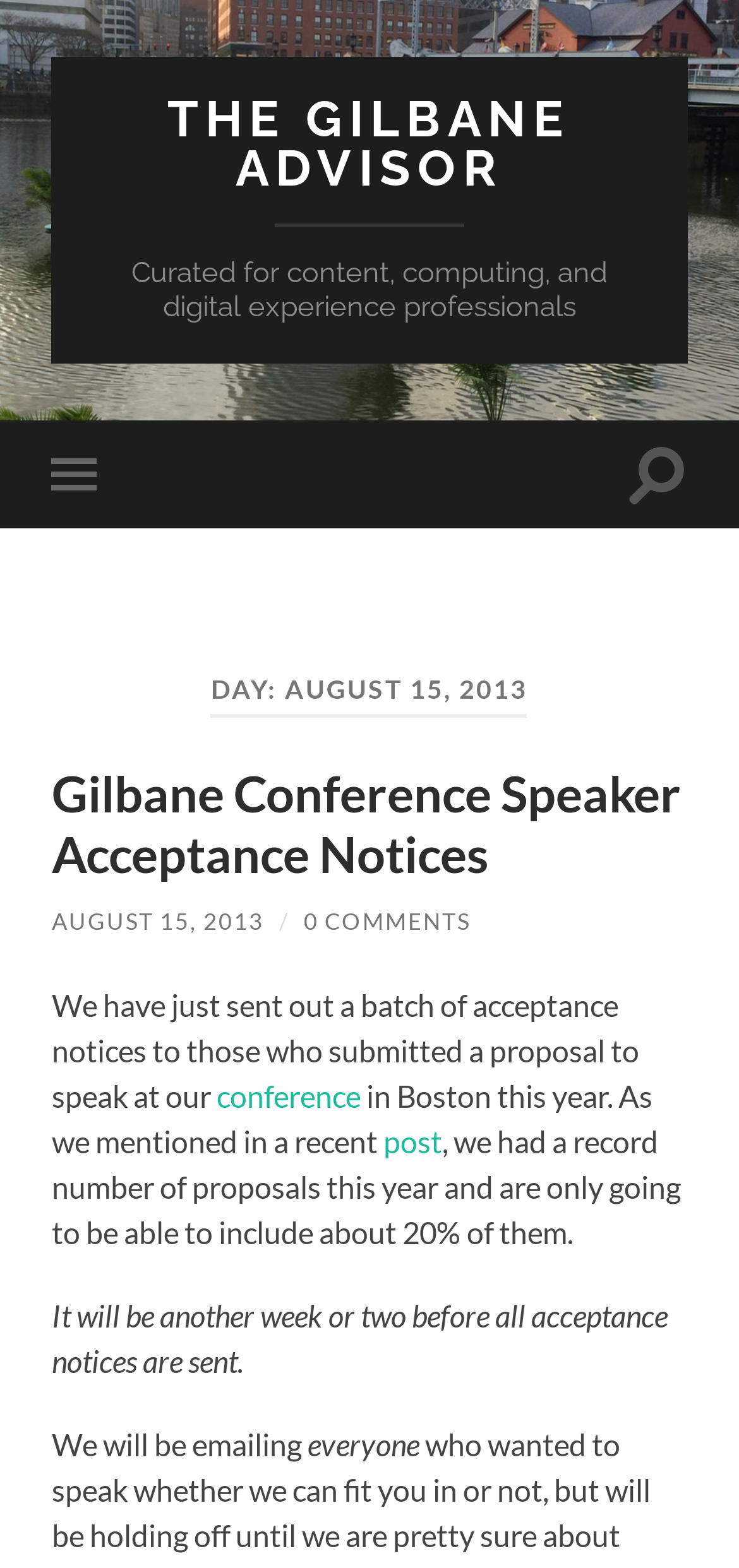Pinpoint the bounding box coordinates of the element you need to click to execute the following instruction: "View post". The bounding box should be represented by four float numbers between 0 and 1, in the format [left, top, right, bottom].

[0.519, 0.717, 0.598, 0.74]